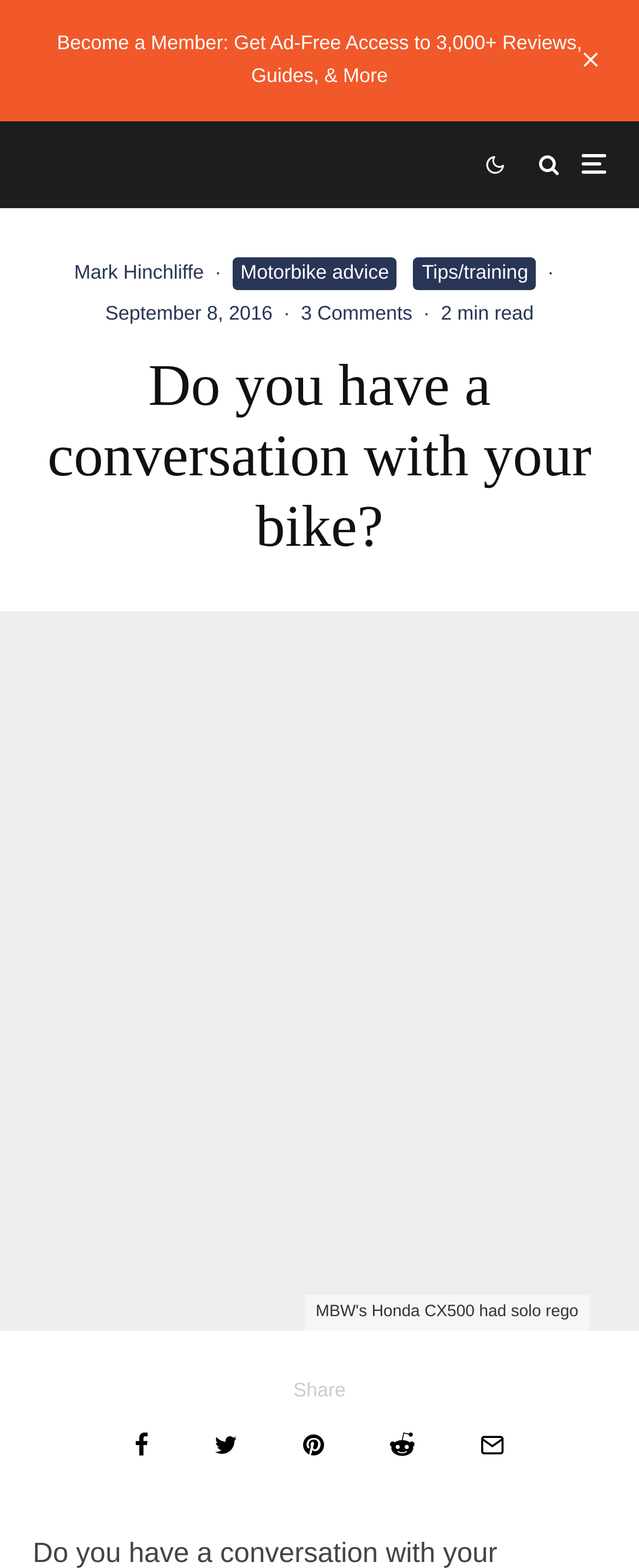How many comments does the article have?
Answer the question with just one word or phrase using the image.

3 Comments